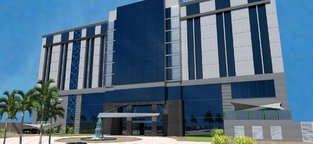Describe all the elements visible in the image meticulously.

The image showcases the striking façade of the Ramada Hotel, located in Ikota, Lagos State, Nigeria. This modern structure features a sleek design with large glass windows and a polished exterior, reflecting a contemporary aesthetic. The entrance is accentuated by elegant landscaping, which includes palm trees and a well-maintained courtyard. The hotel's architecture combines functionality with style, making it a prominent landmark in the area. Visitors can enjoy both luxurious accommodations and numerous amenities, all while being situated in a vibrant urban setting.